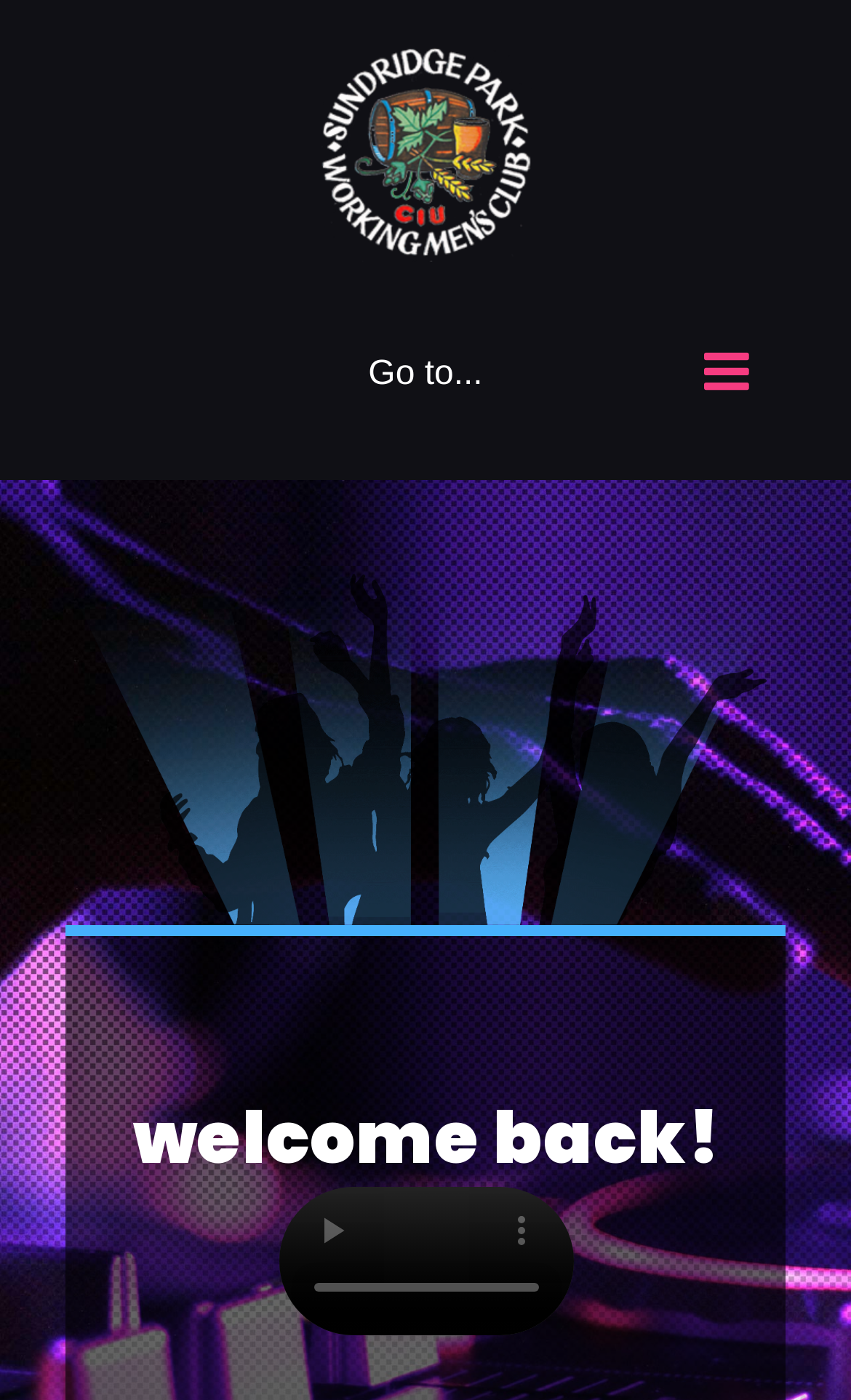Find the UI element described as: "Go to..." and predict its bounding box coordinates. Ensure the coordinates are four float numbers between 0 and 1, [left, top, right, bottom].

[0.077, 0.218, 0.923, 0.312]